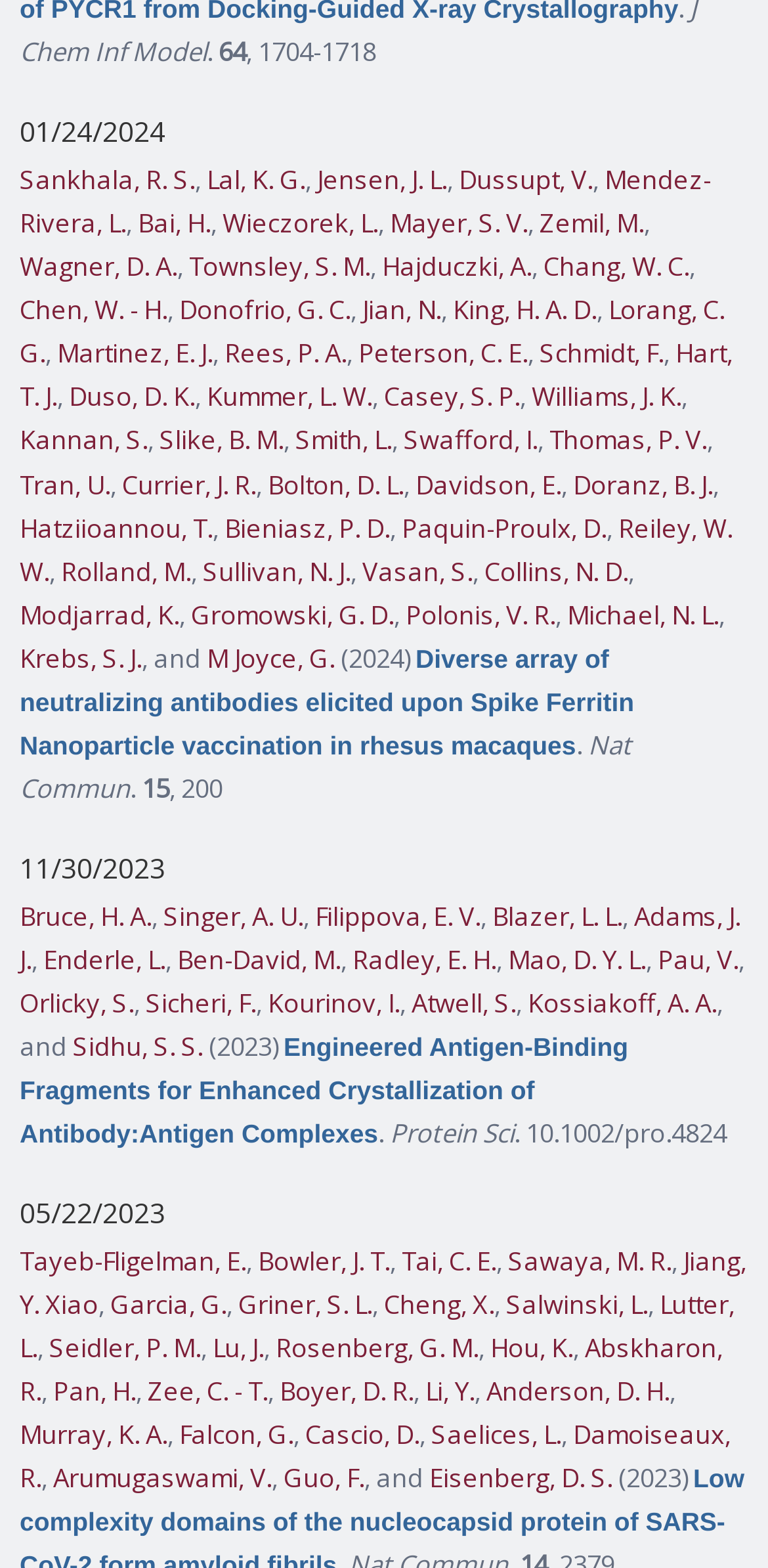Examine the screenshot and answer the question in as much detail as possible: What is the date of the latest article?

I looked for the earliest date mentioned on the webpage, which is '01/24/2024', indicating the date of the latest article.